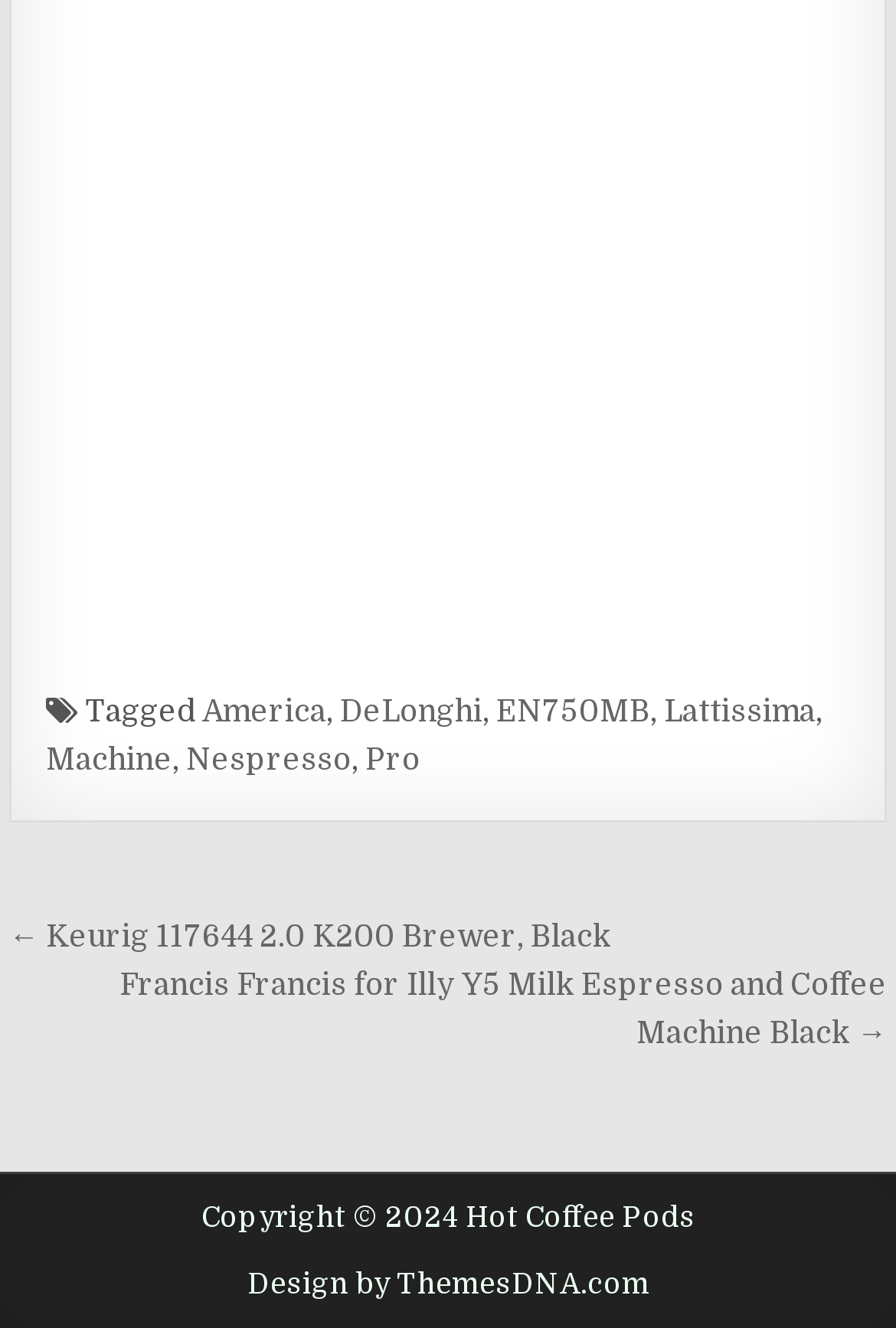Use a single word or phrase to answer the following:
What is the brand of the espresso machine?

DeLonghi